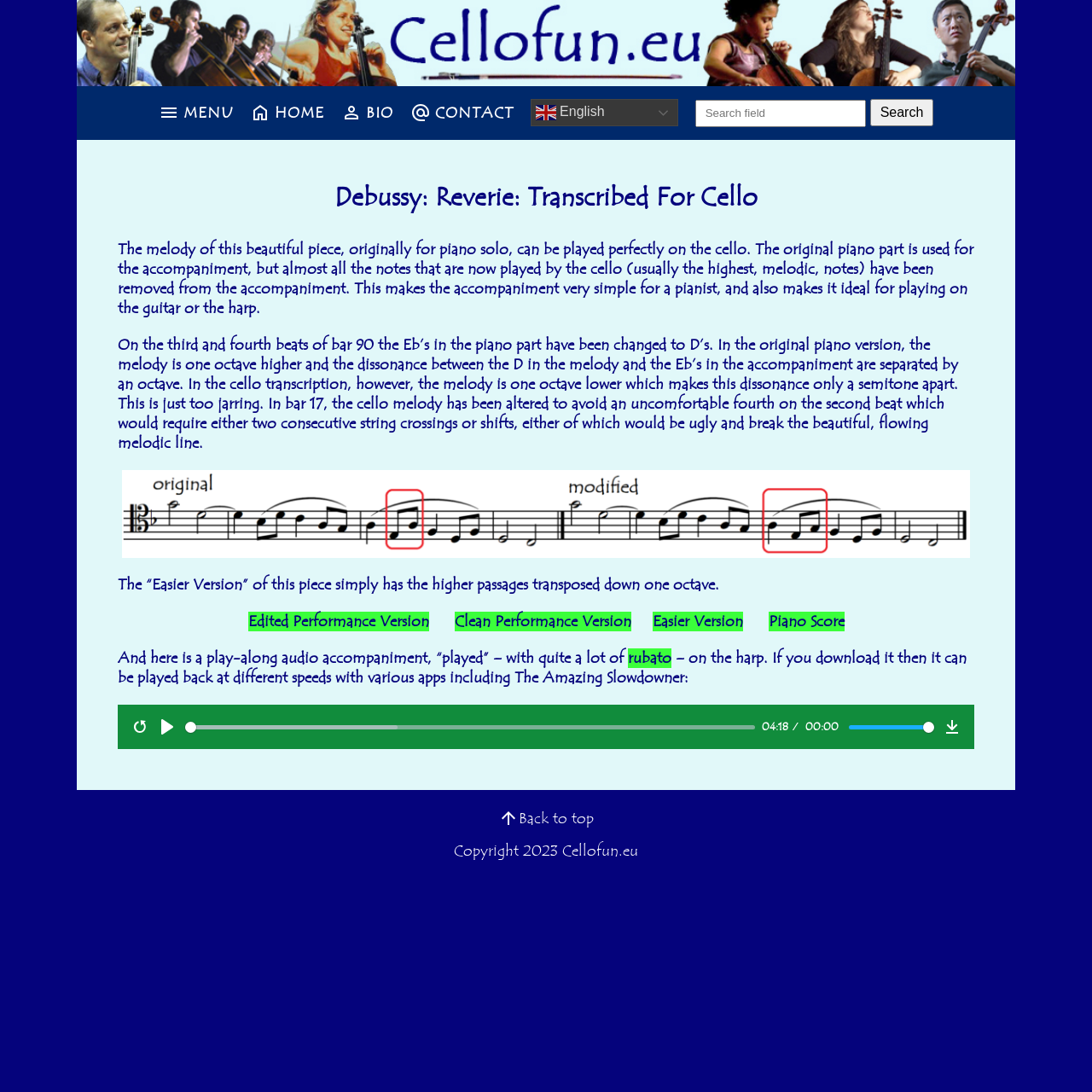What is the name of the piece being transcribed for cello?
Respond to the question with a single word or phrase according to the image.

Debussy: Reverie